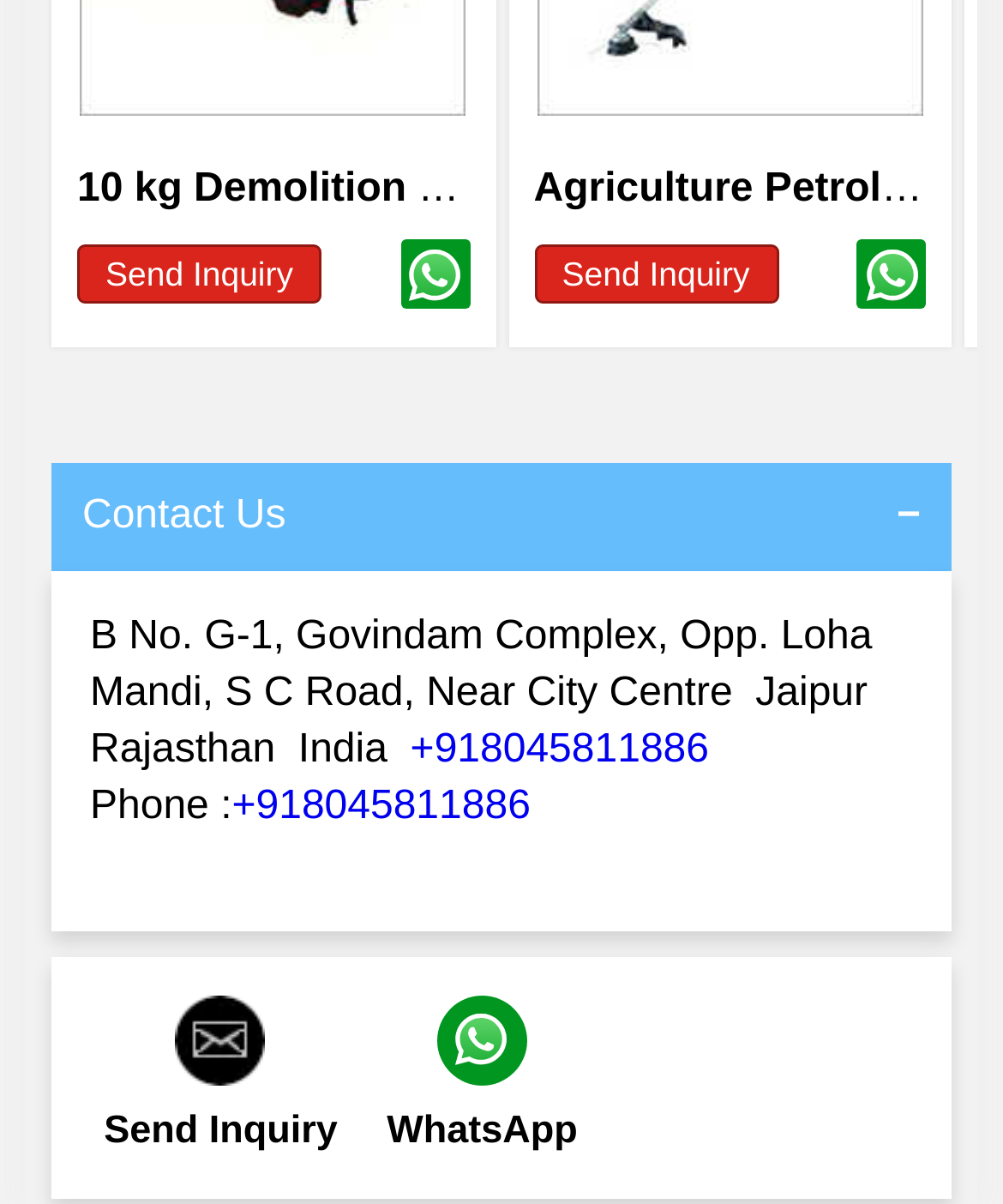Answer the question with a single word or phrase: 
What is the purpose of the 'Send Inquiry' link?

To send an inquiry